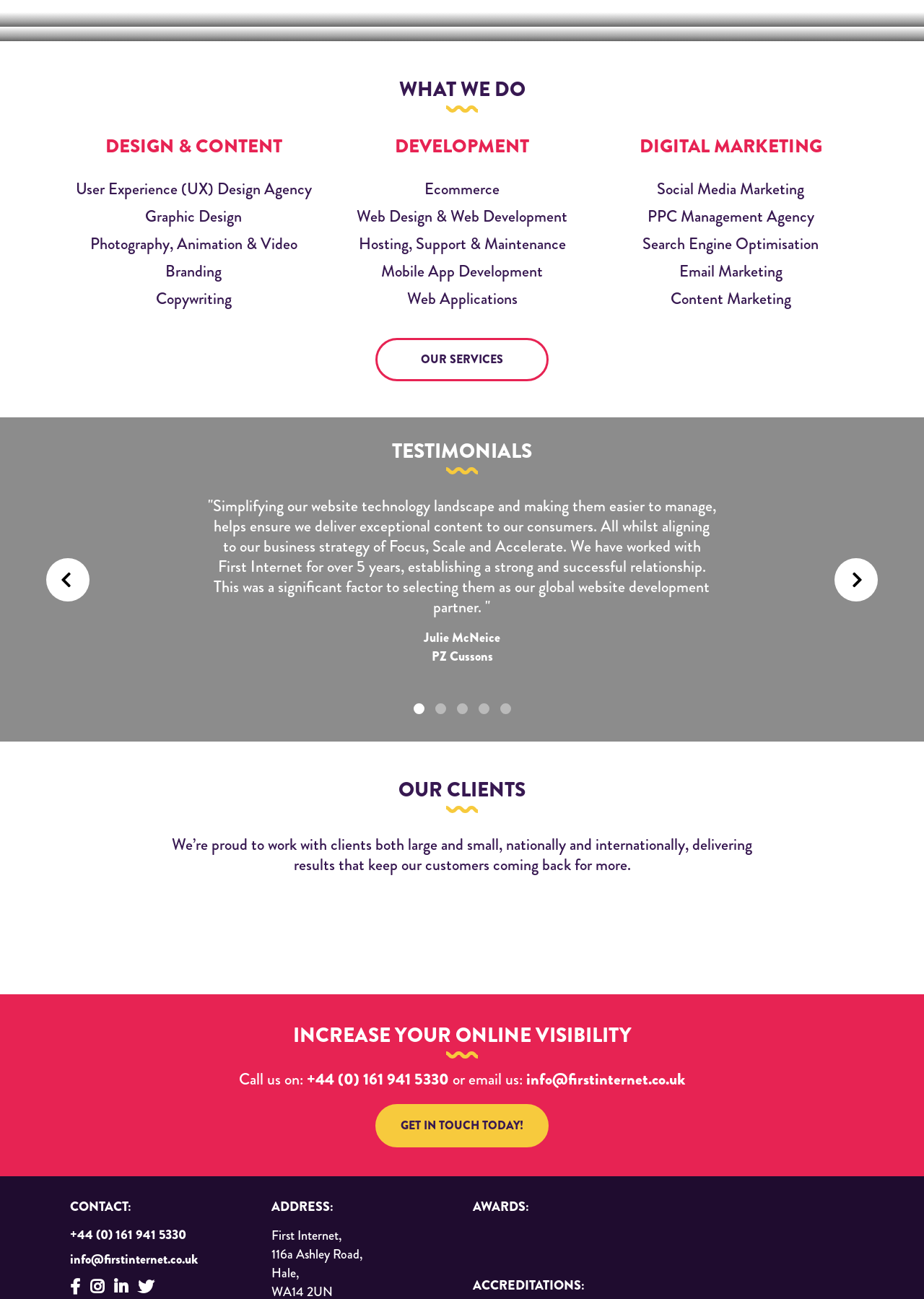Please identify the bounding box coordinates of the clickable area that will allow you to execute the instruction: "Read about what we do".

[0.076, 0.059, 0.924, 0.087]